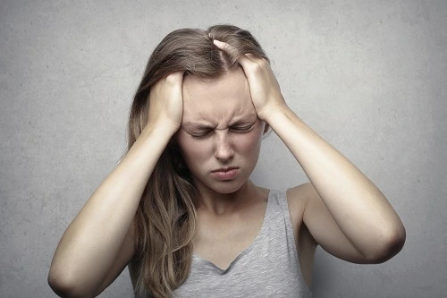What is the purpose of the image?
Look at the image and construct a detailed response to the question.

The image is meant to visually represent the emotional and physical toll of headaches and migraines, aligning with the broader topic of headache treatments and emphasizing the need for effective management strategies.